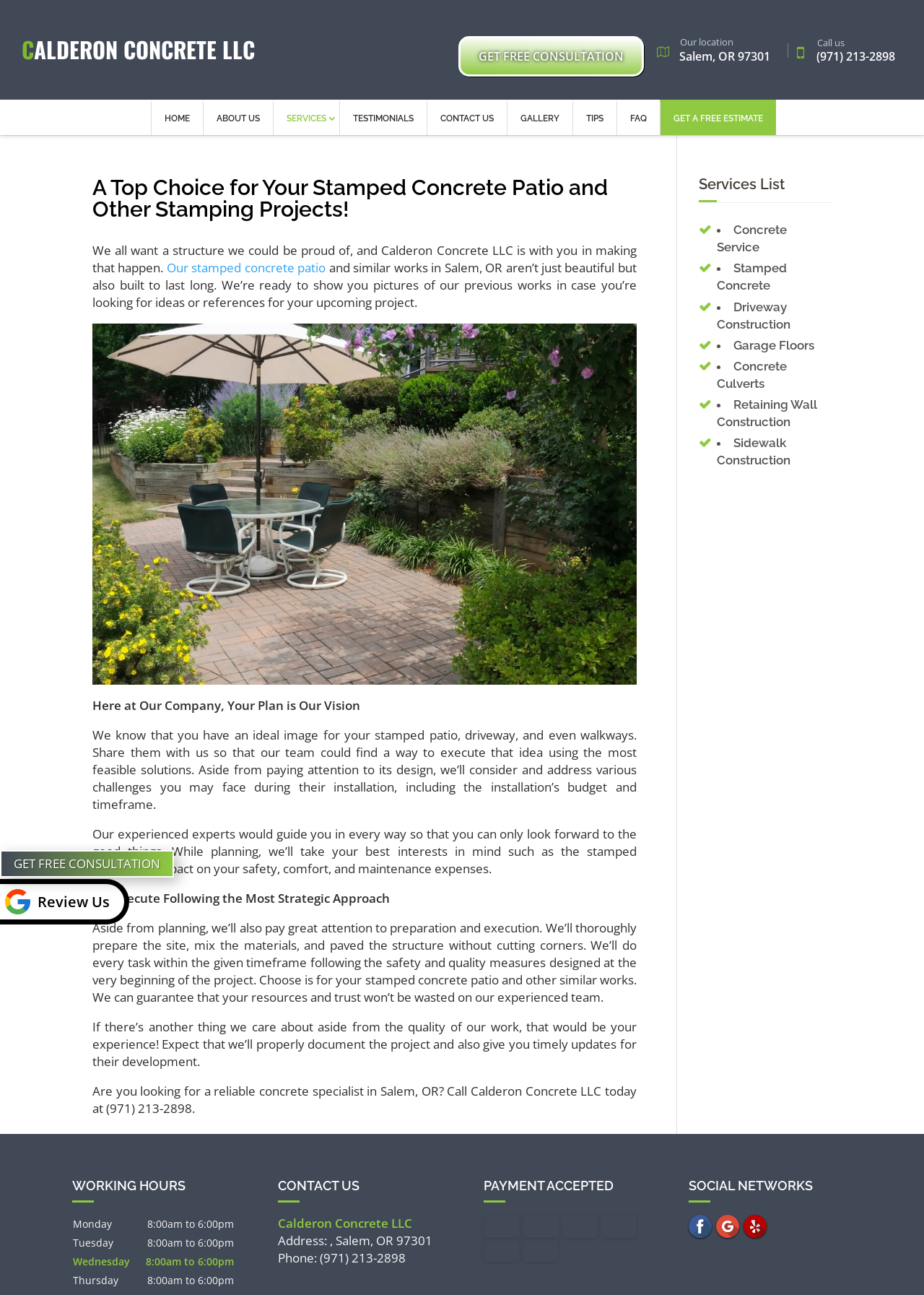What is the company's phone number?
Please provide a single word or phrase in response based on the screenshot.

(971) 213-2898